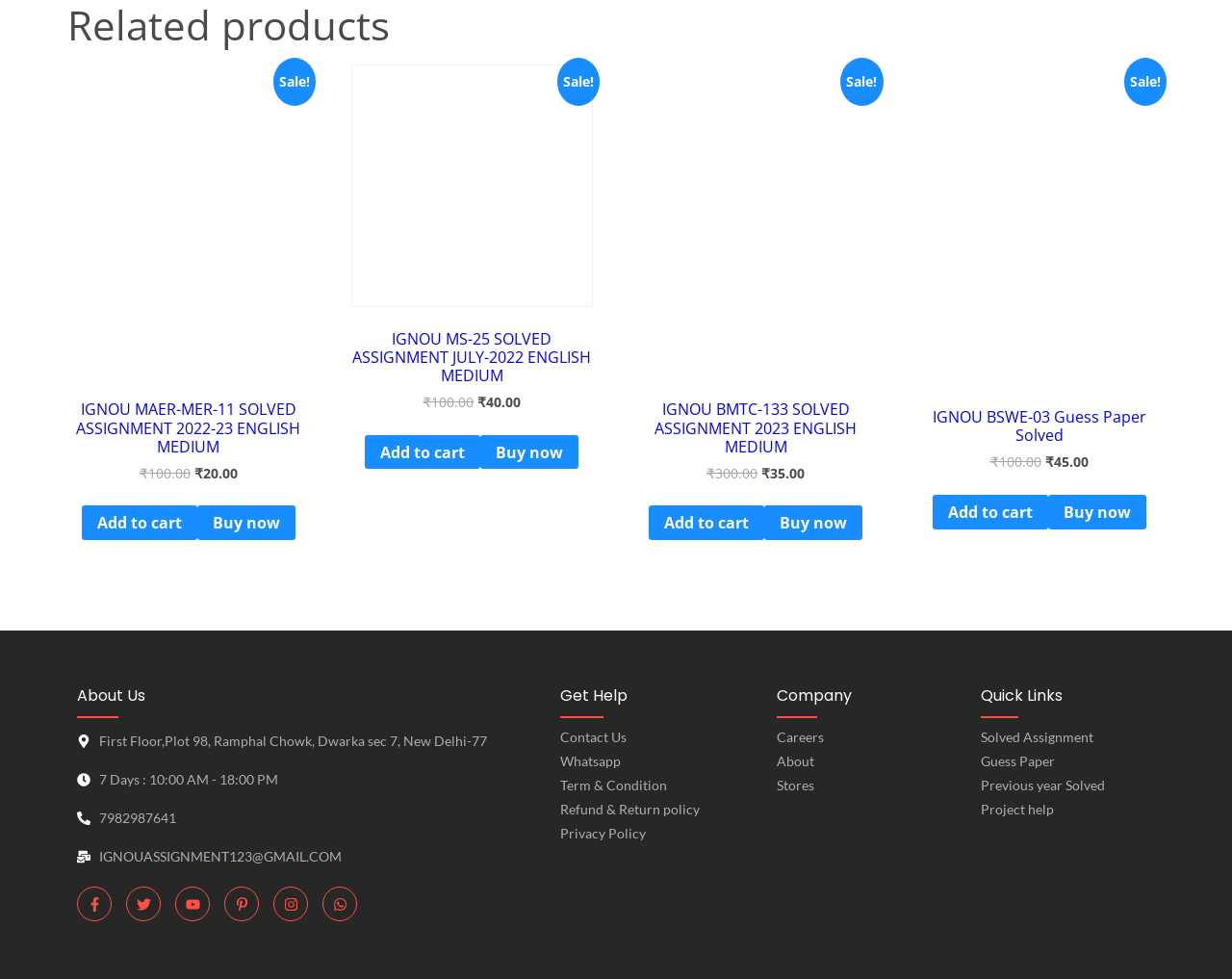Please find the bounding box coordinates of the element that must be clicked to perform the given instruction: "Follow on Instagram". The coordinates should be four float numbers from 0 to 1, i.e., [left, top, right, bottom].

None